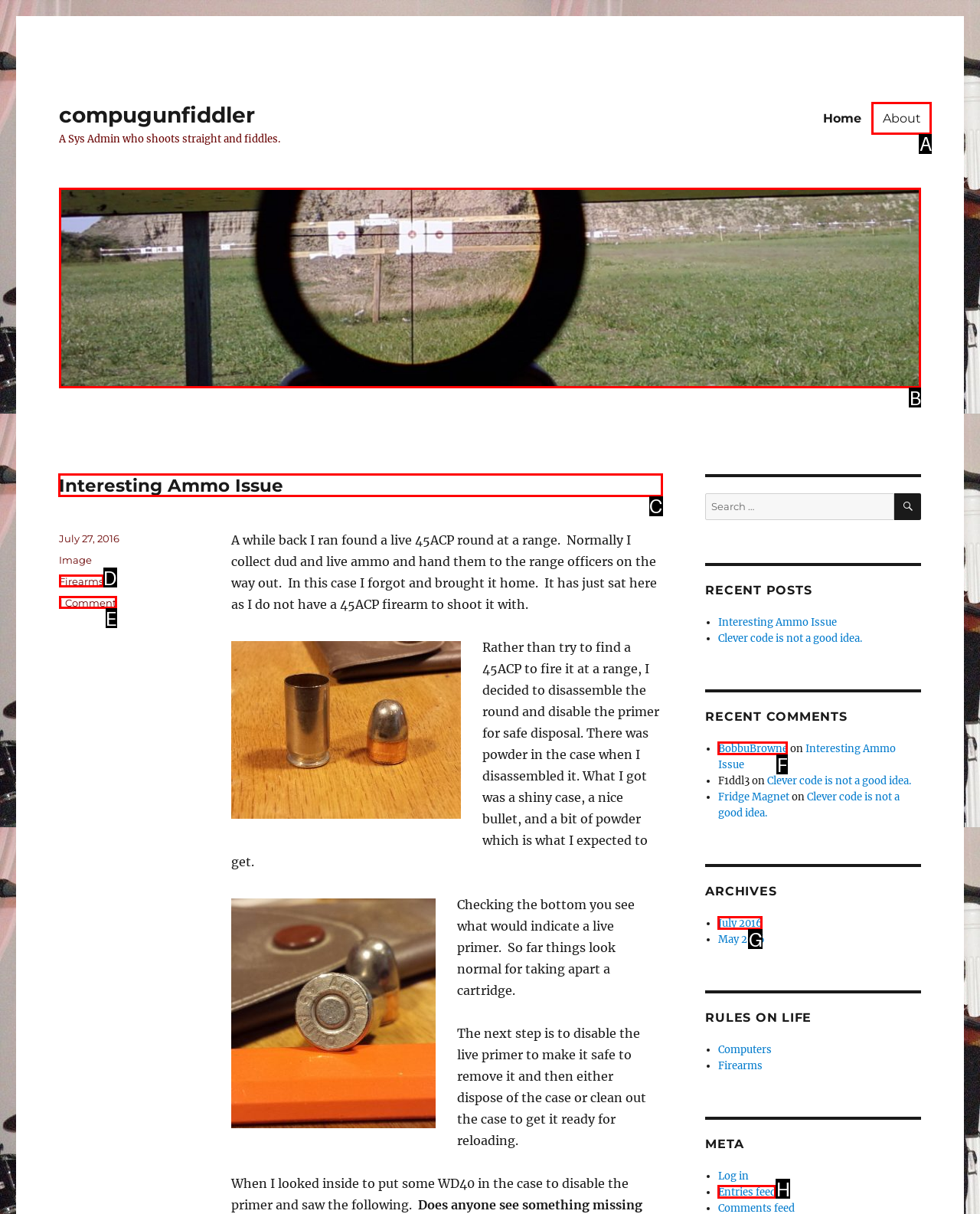Decide which letter you need to select to fulfill the task: View the 'Interesting Ammo Issue' post
Answer with the letter that matches the correct option directly.

C